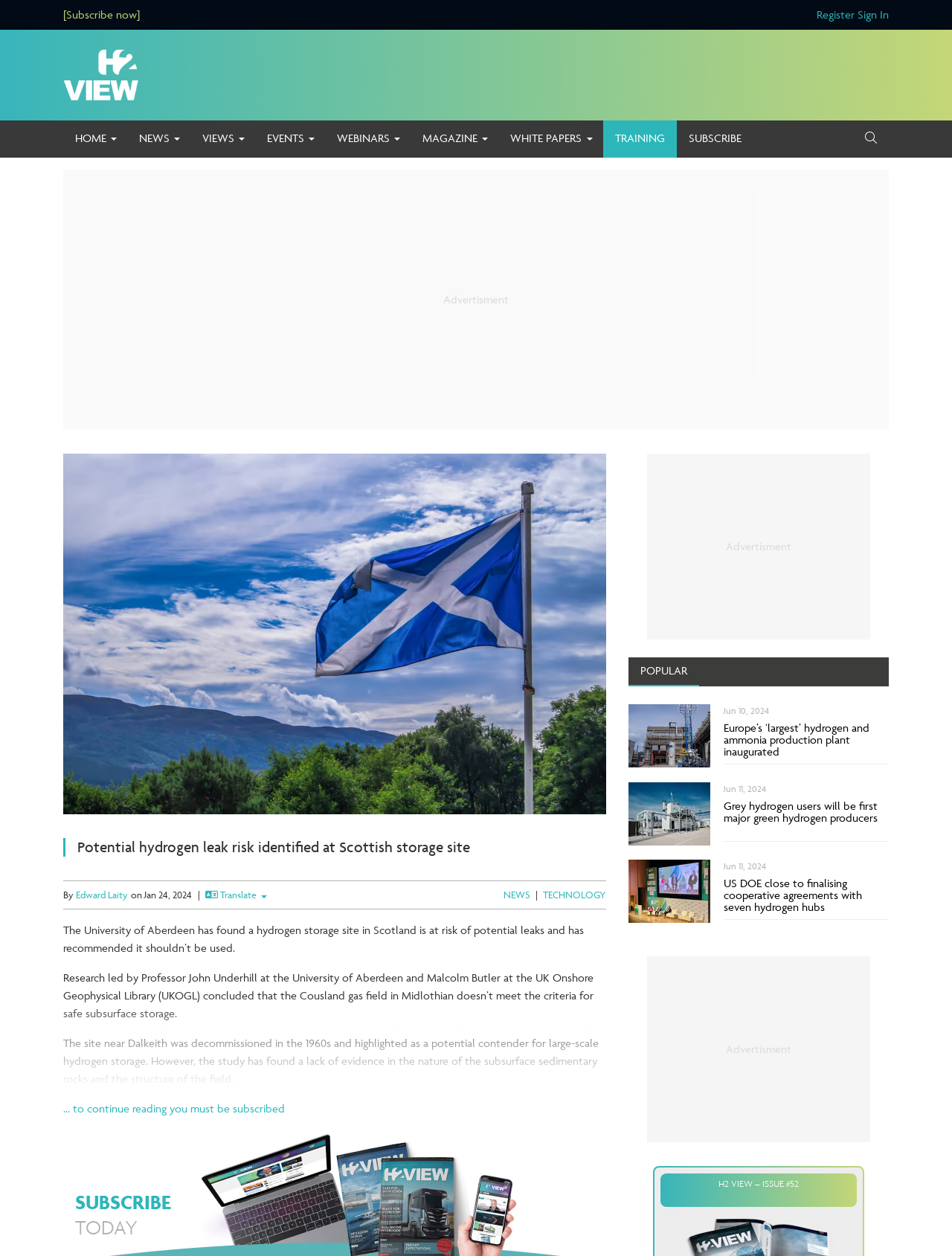What is the purpose of the 'Translate' button?
Provide a well-explained and detailed answer to the question.

The 'Translate' button is likely used to translate the article into different languages, making it accessible to a broader audience.